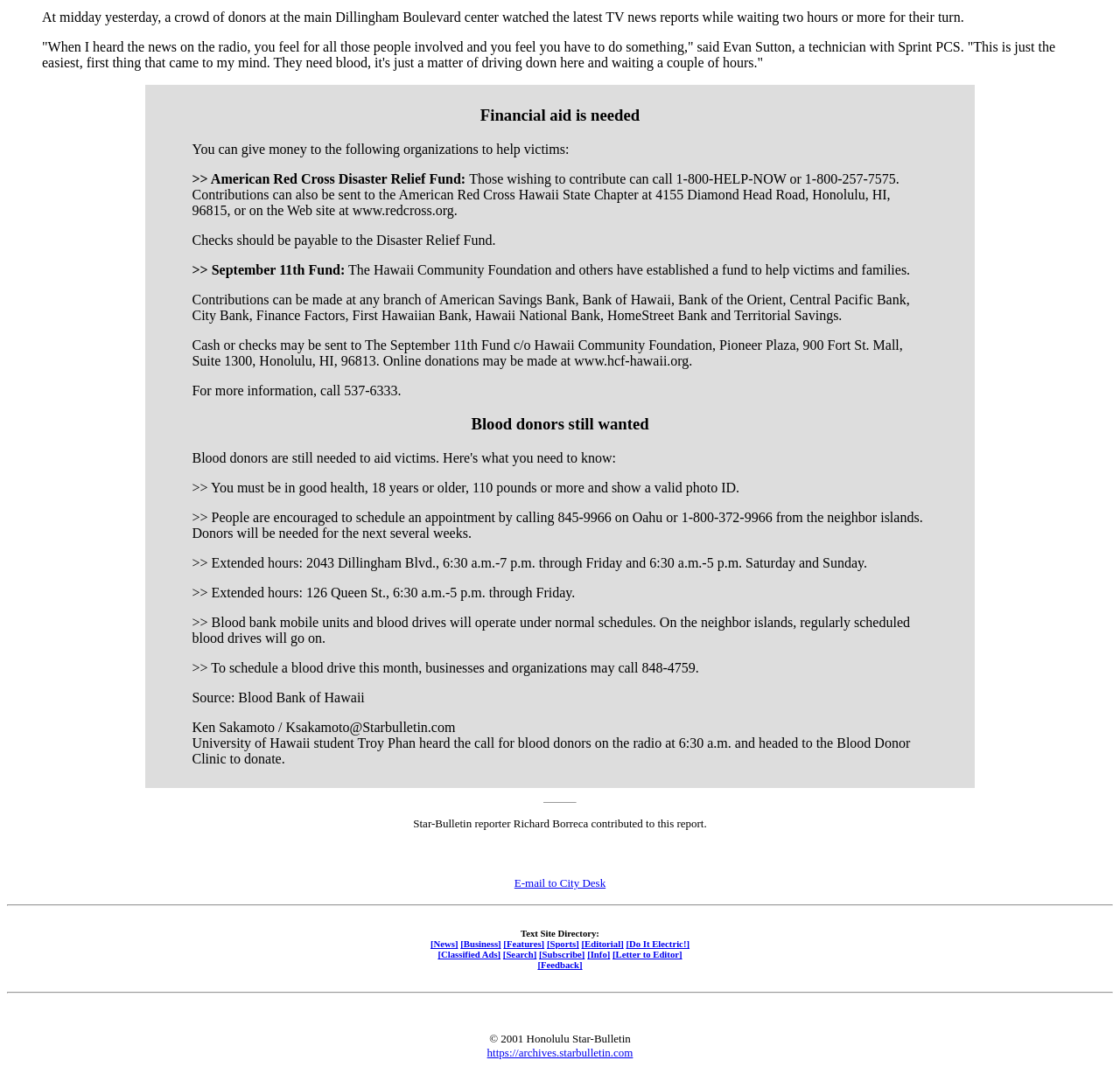What is the minimum age requirement to donate blood?
Provide a detailed and well-explained answer to the question.

According to the text, one of the requirements to donate blood is to be at least 18 years old. This information is provided in the section 'Blood donors still wanted'.